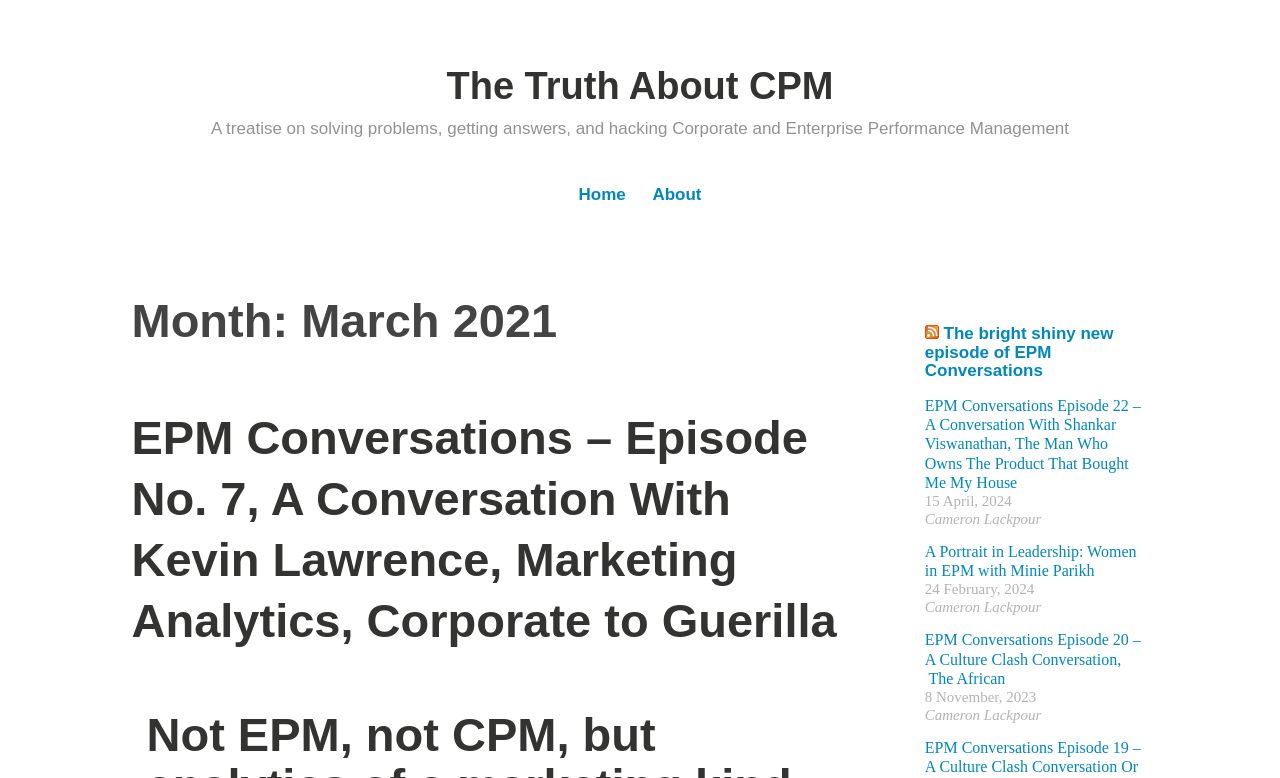Find the bounding box coordinates for the element described here: "About".

[0.507, 0.226, 0.551, 0.275]